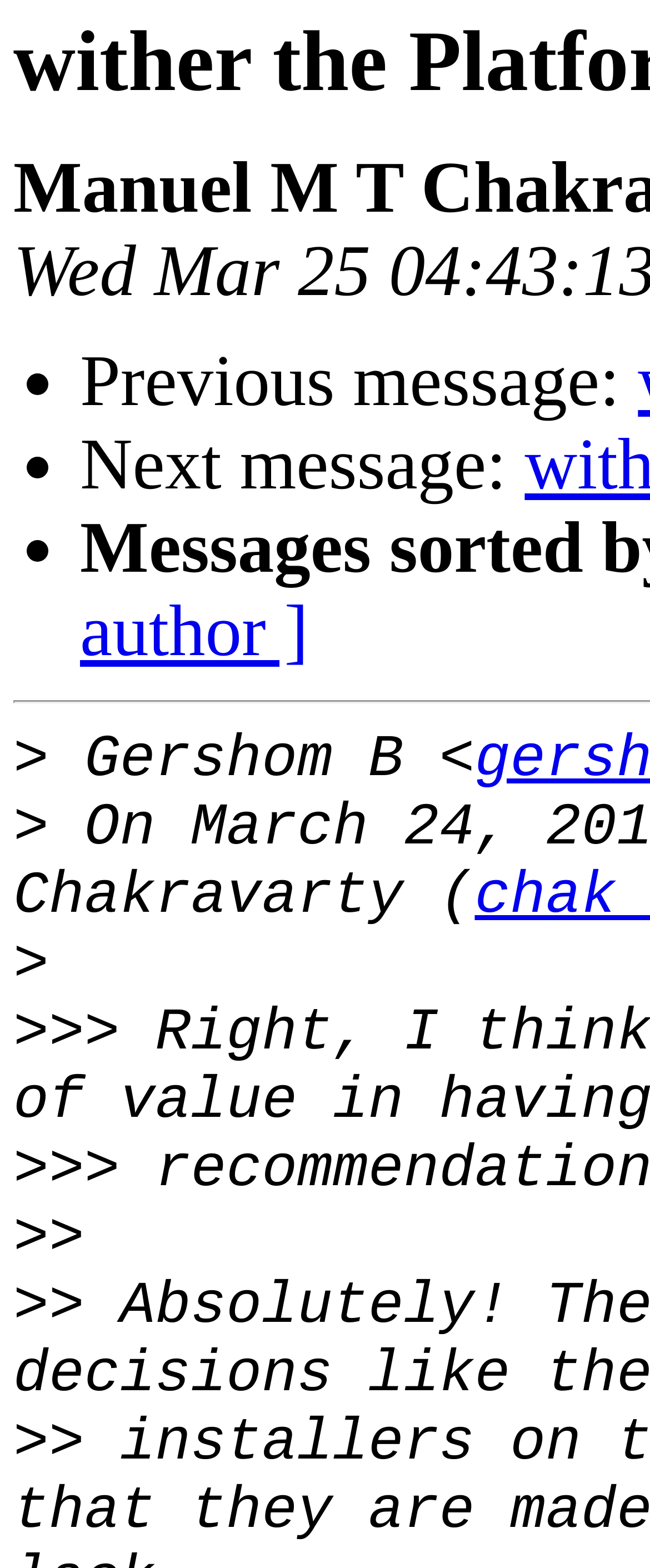Respond to the following question using a concise word or phrase: 
What symbol is used to indicate a message?

>